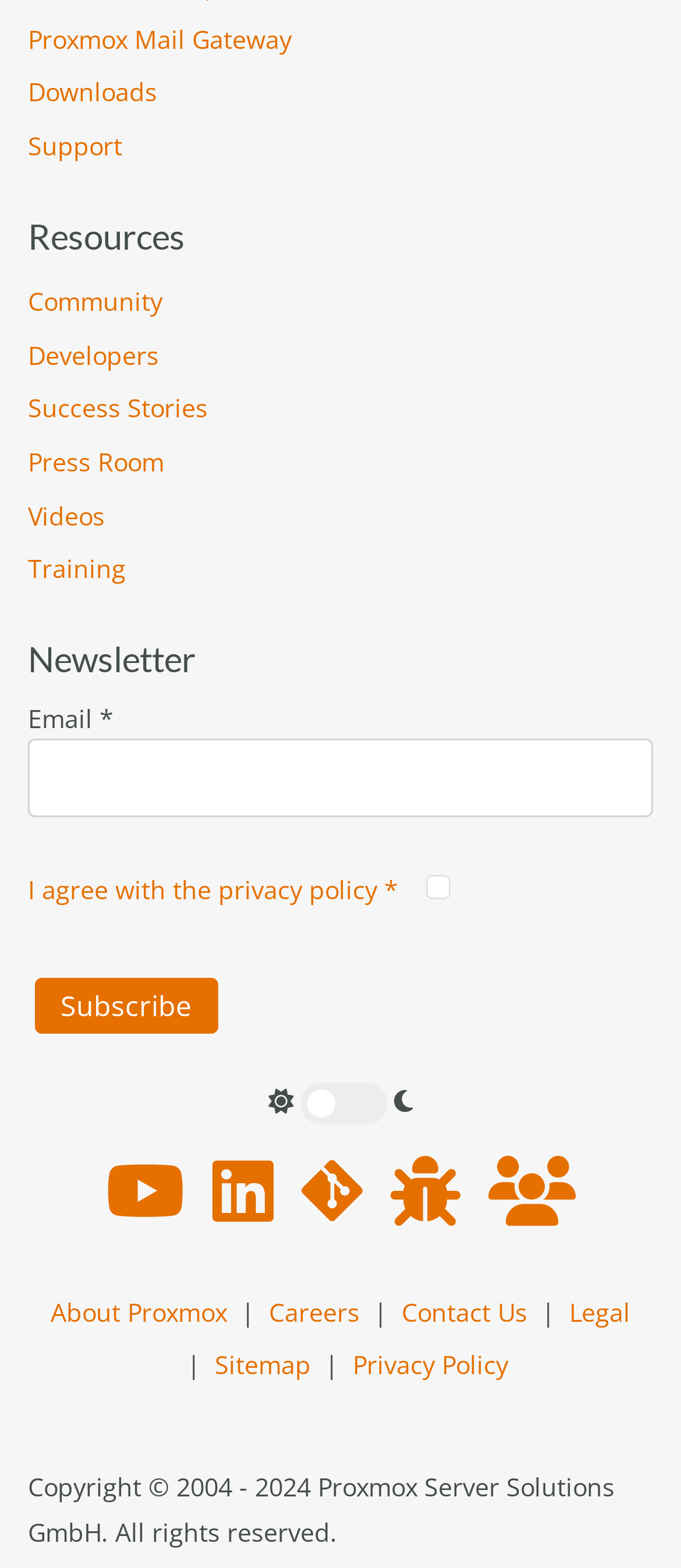From the webpage screenshot, predict the bounding box of the UI element that matches this description: "Legal".

[0.836, 0.826, 0.926, 0.847]